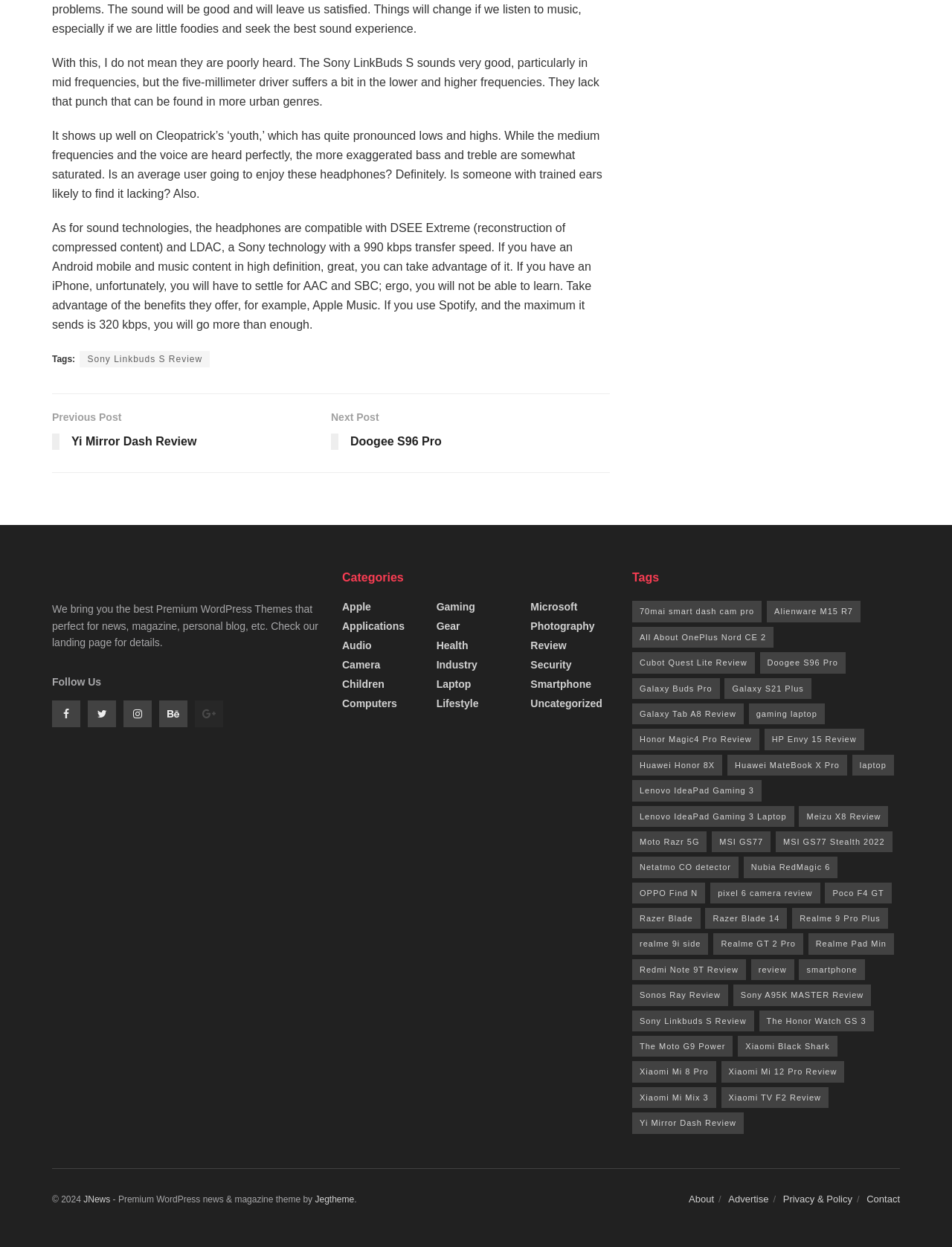Please pinpoint the bounding box coordinates for the region I should click to adhere to this instruction: "Click on the 'Sony Linkbuds S Review' link".

[0.084, 0.282, 0.22, 0.295]